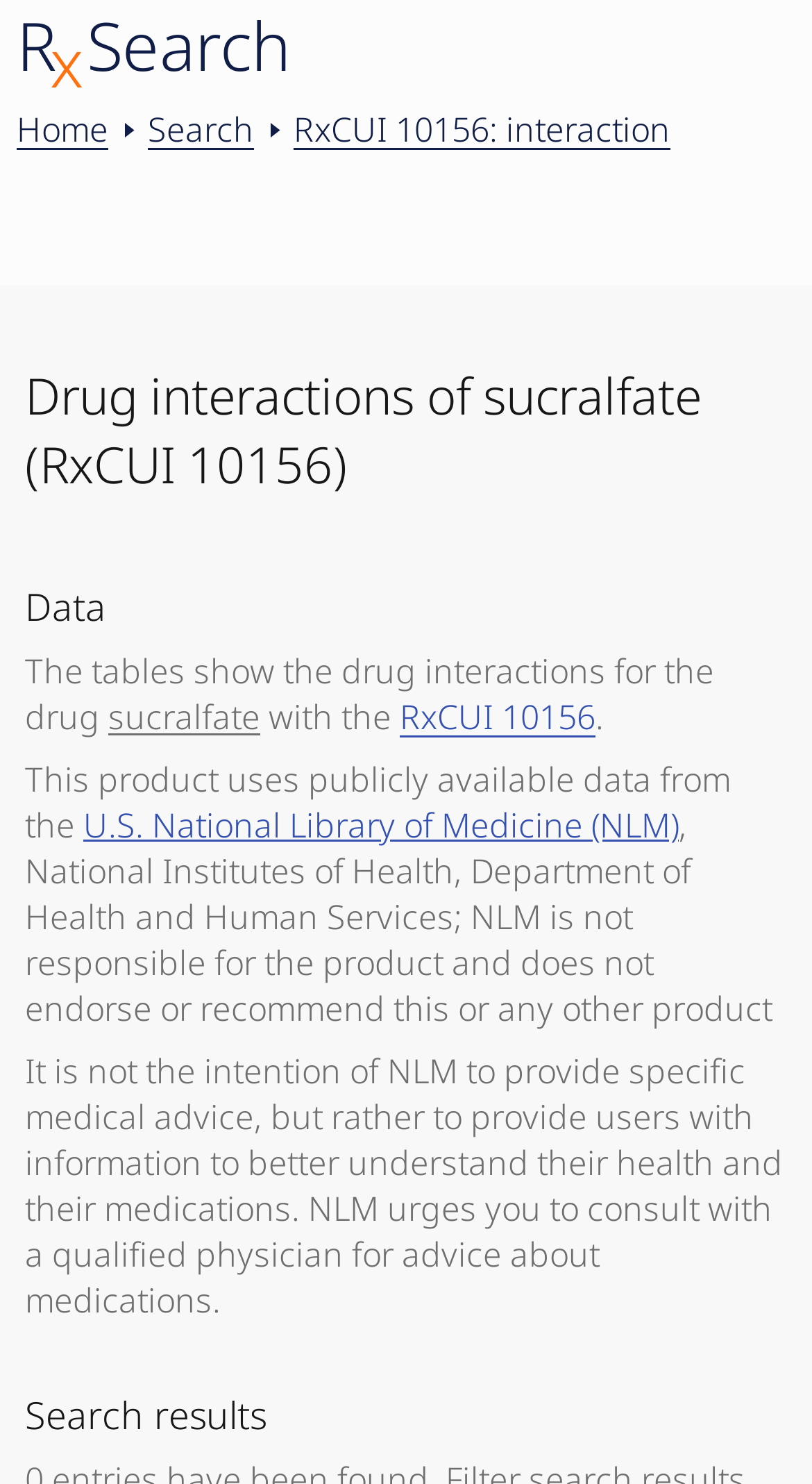What is the relationship between NLM and the product?
Look at the screenshot and respond with one word or a short phrase.

NLM is not responsible for the product